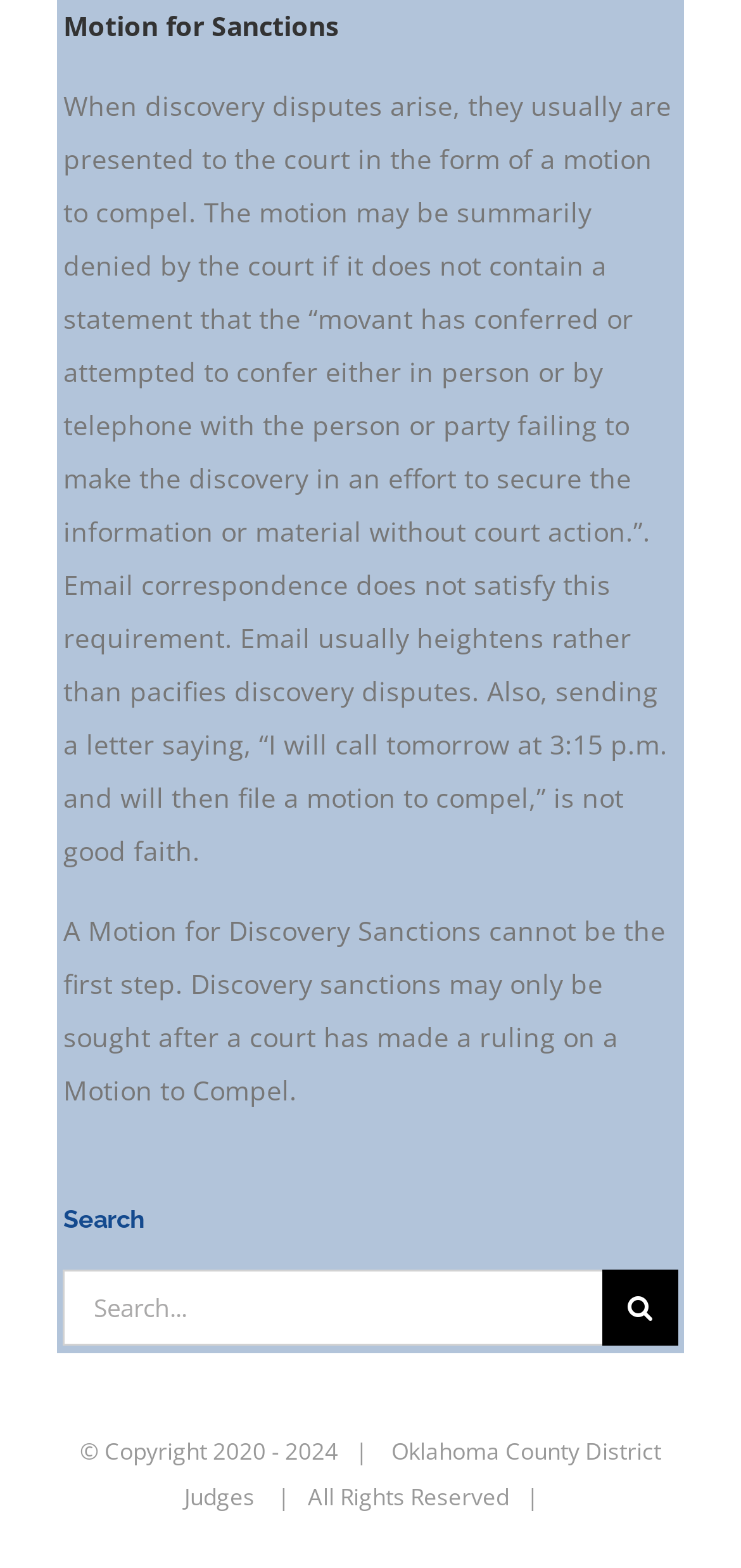What is the purpose of a motion to compel?
Using the screenshot, give a one-word or short phrase answer.

To secure information or material